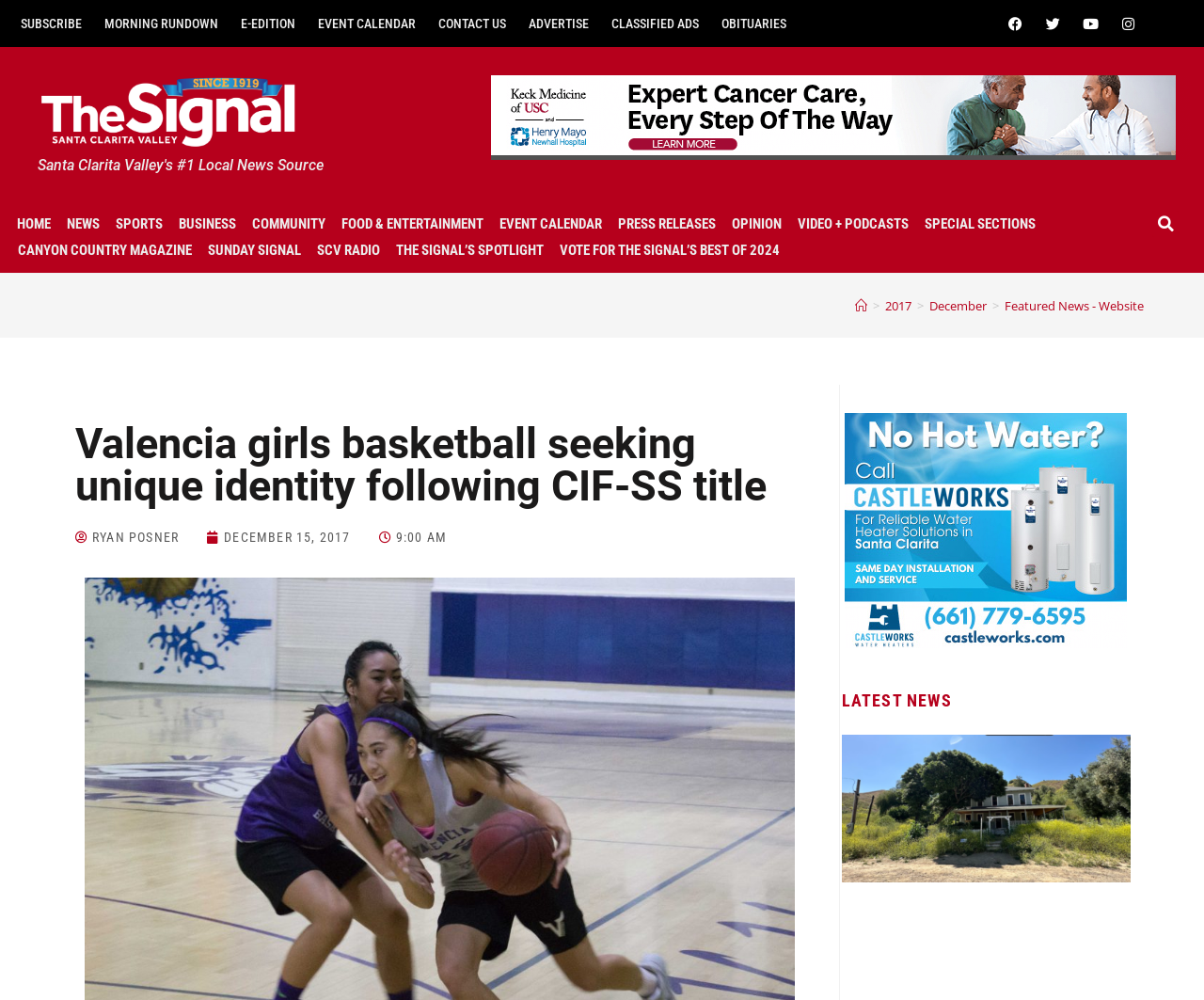Locate the bounding box coordinates of the element to click to perform the following action: 'Read the latest news'. The coordinates should be given as four float values between 0 and 1, in the form of [left, top, right, bottom].

[0.699, 0.686, 0.939, 0.716]